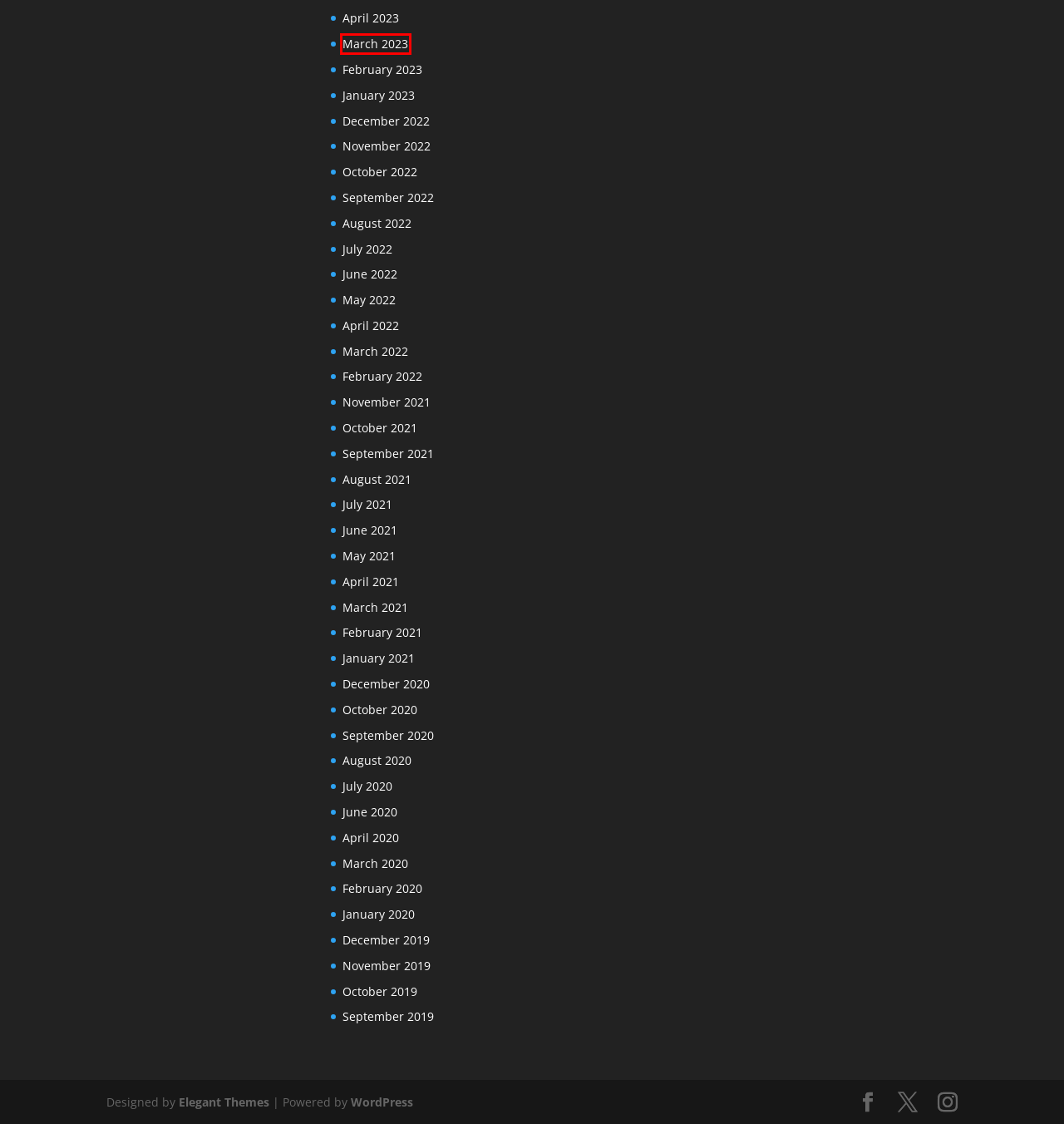Consider the screenshot of a webpage with a red bounding box and select the webpage description that best describes the new page that appears after clicking the element inside the red box. Here are the candidates:
A. March 2023 - Touch Stone Publishers LTD
B. July 2022 - Touch Stone Publishers LTD
C. March 2022 - Touch Stone Publishers LTD
D. October 2021 - Touch Stone Publishers LTD
E. January 2021 - Touch Stone Publishers LTD
F. July 2021 - Touch Stone Publishers LTD
G. January 2023 - Touch Stone Publishers LTD
H. September 2021 - Touch Stone Publishers LTD

A